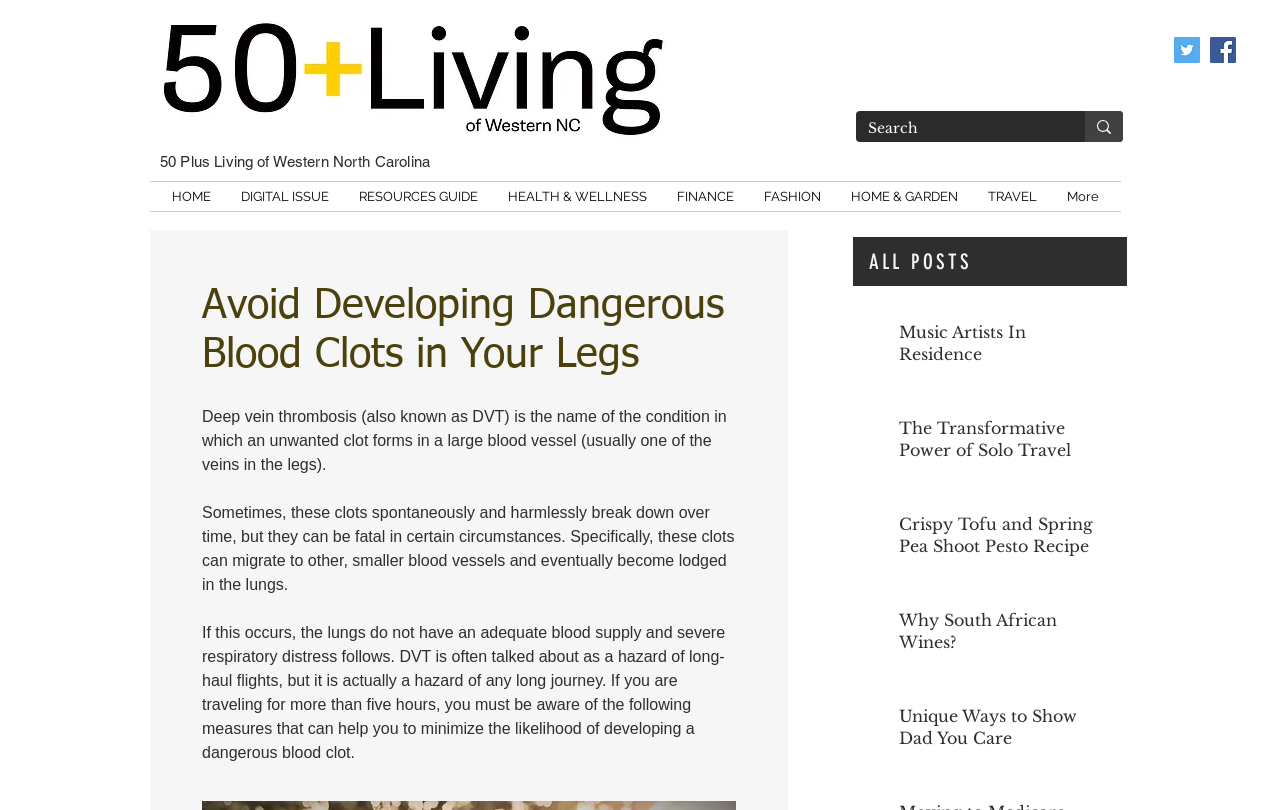What is the name of the condition described in the article?
Using the image as a reference, give a one-word or short phrase answer.

Deep vein thrombosis